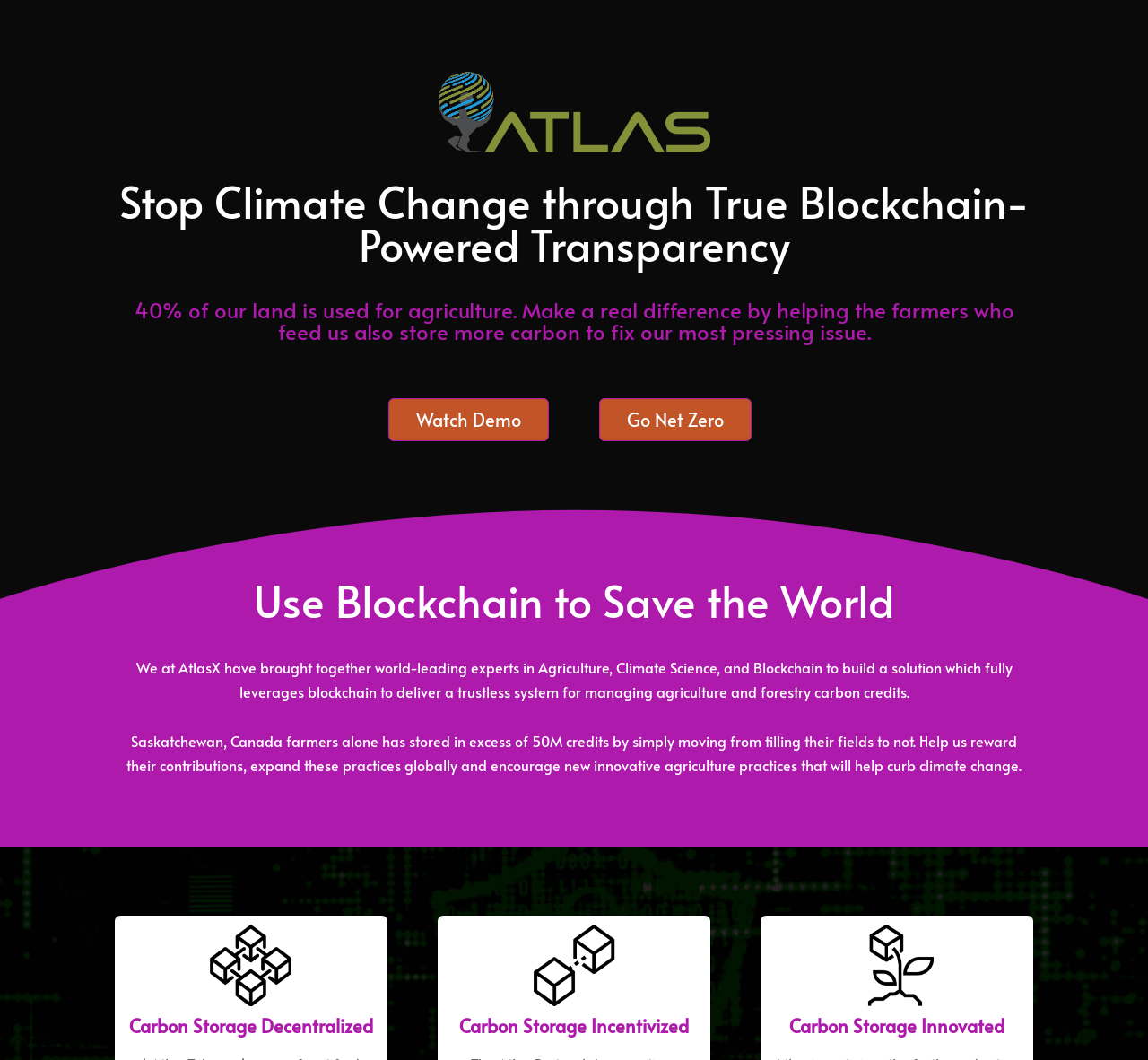Please provide a comprehensive response to the question below by analyzing the image: 
What is the purpose of the 'Go Net Zero' link?

Based on the context of the webpage, which emphasizes the importance of addressing climate change, it is likely that the 'Go Net Zero' link is intended to provide a way for users to reduce their carbon footprint or support efforts to achieve net zero carbon emissions.